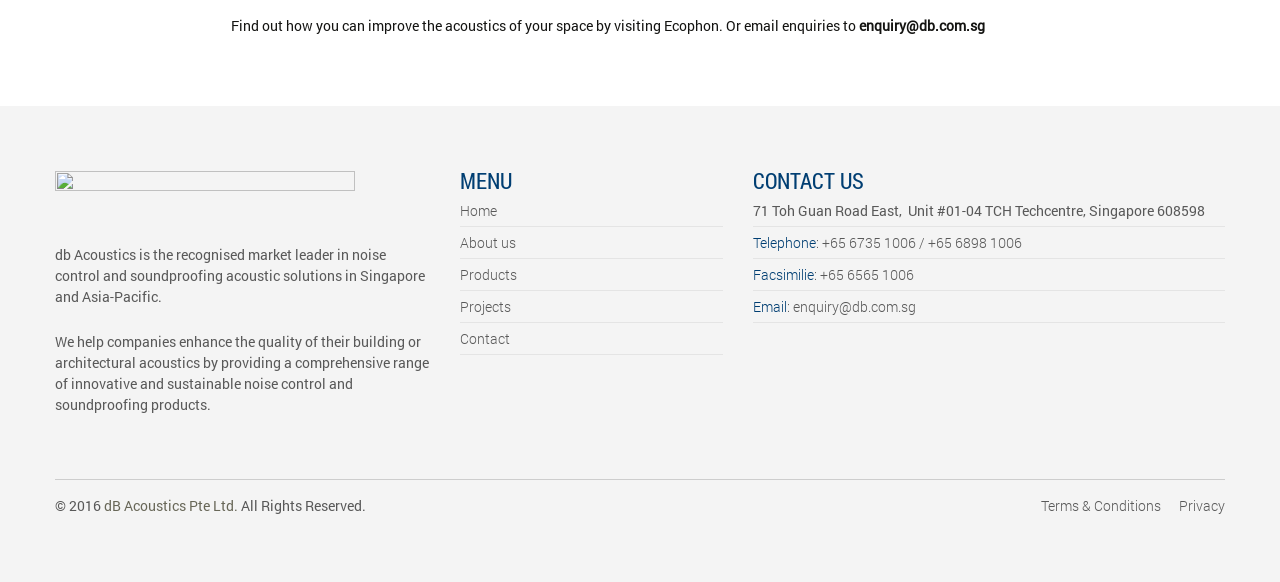Find the UI element described as: "dB Acoustics Pte Ltd." and predict its bounding box coordinates. Ensure the coordinates are four float numbers between 0 and 1, [left, top, right, bottom].

[0.081, 0.852, 0.186, 0.885]